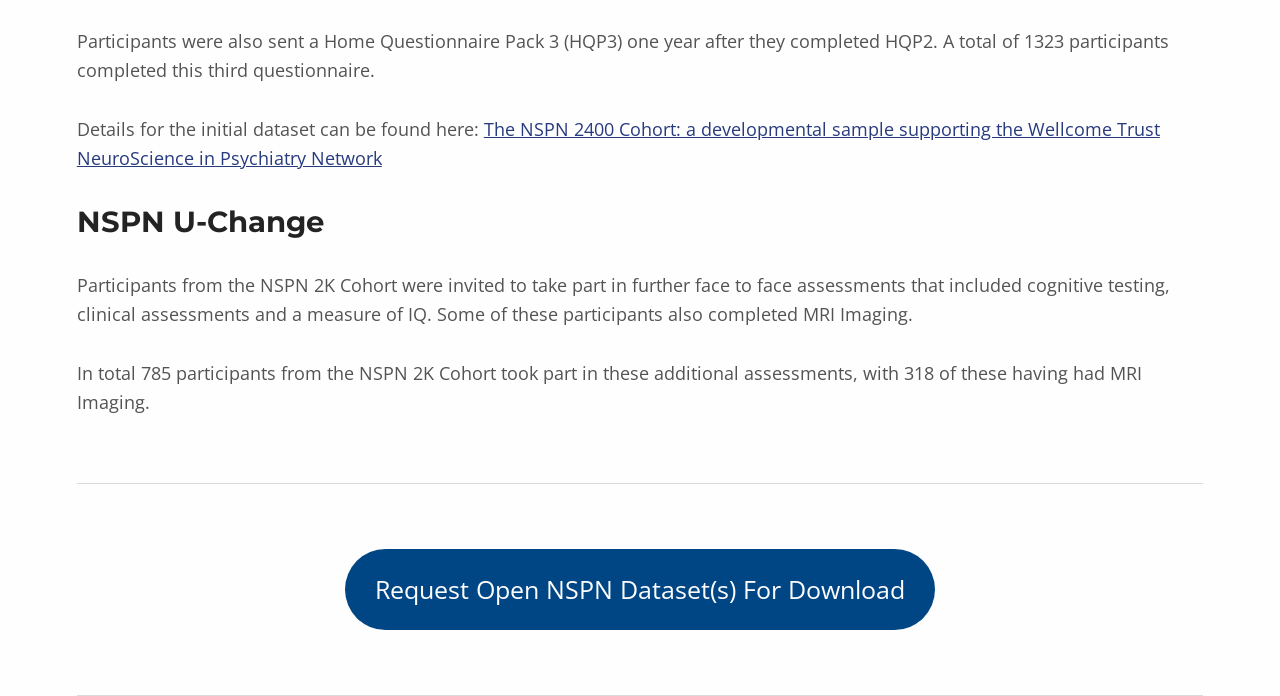Carefully examine the image and provide an in-depth answer to the question: What is the name of the cohort that supported the Wellcome Trust NeuroScience in Psychiatry Network?

The link text 'The NSPN 2400 Cohort: a developmental sample supporting the Wellcome Trust NeuroScience in Psychiatry Network' indicates that the NSPN 2400 Cohort is the name of the cohort that supported the Wellcome Trust NeuroScience in Psychiatry Network.